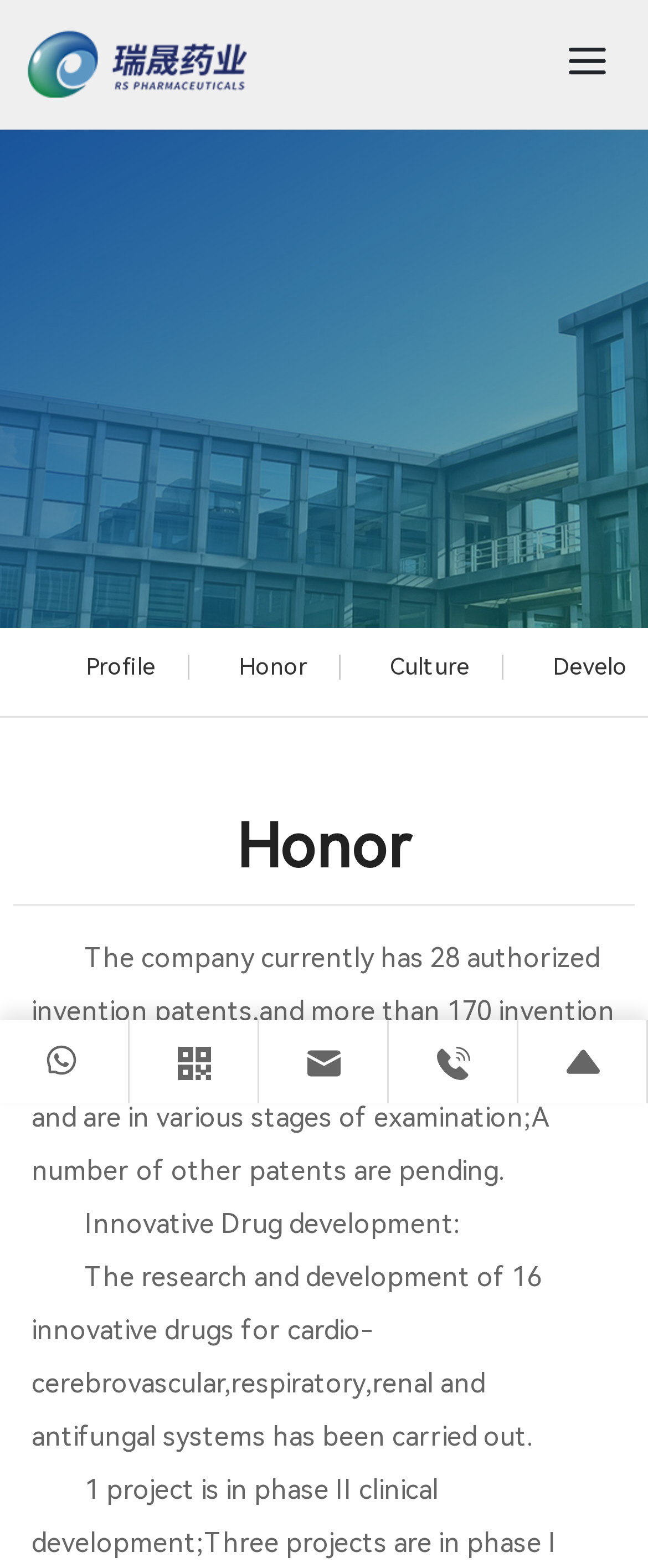Based on the image, please respond to the question with as much detail as possible:
What is the orientation of the separator below the 'Honor' heading?

The separator can be found below the 'Honor' heading, and its orientation can be determined by its bounding box coordinates, which indicate that it spans the entire width of the webpage, making it a horizontal separator.